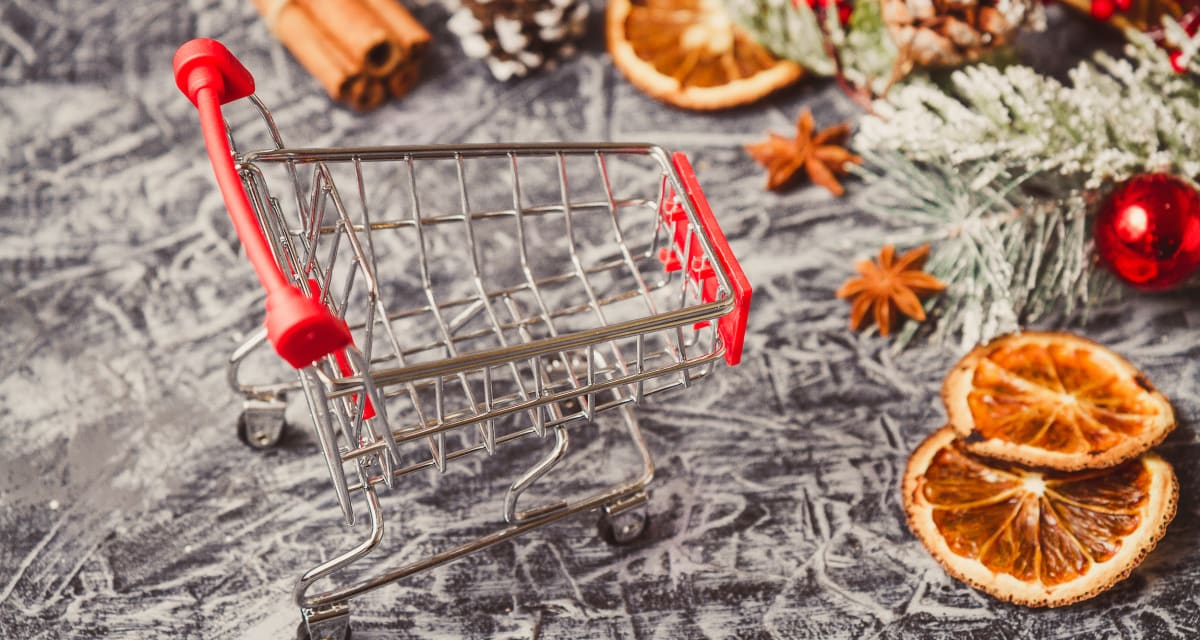What is the purpose of the arrangement surrounding the cart?
Use the screenshot to answer the question with a single word or phrase.

Holiday preparation